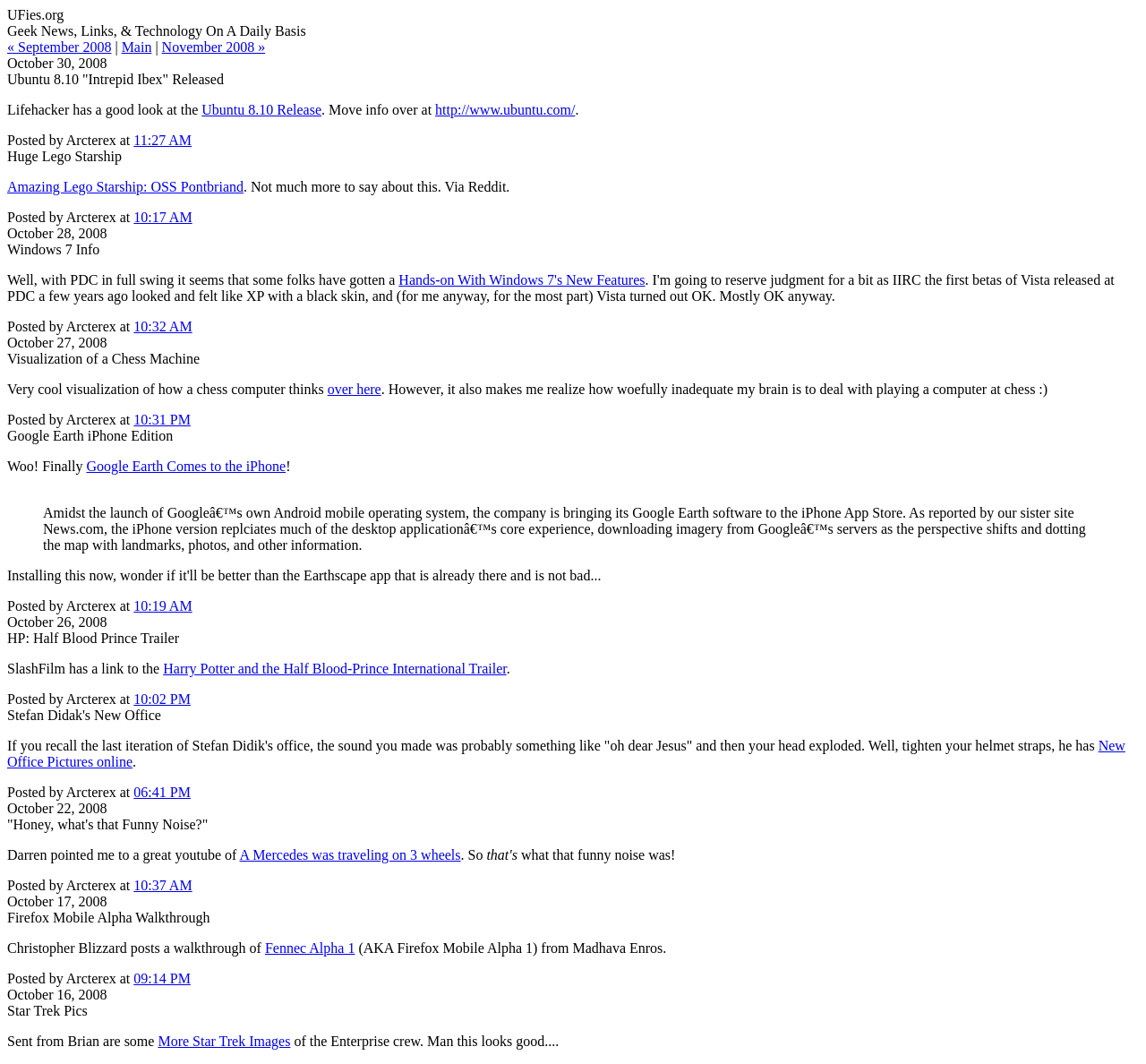Extract the bounding box coordinates for the UI element described by the text: "06:41 PM". The coordinates should be in the form of [left, top, right, bottom] with values between 0 and 1.

[0.117, 0.737, 0.166, 0.752]